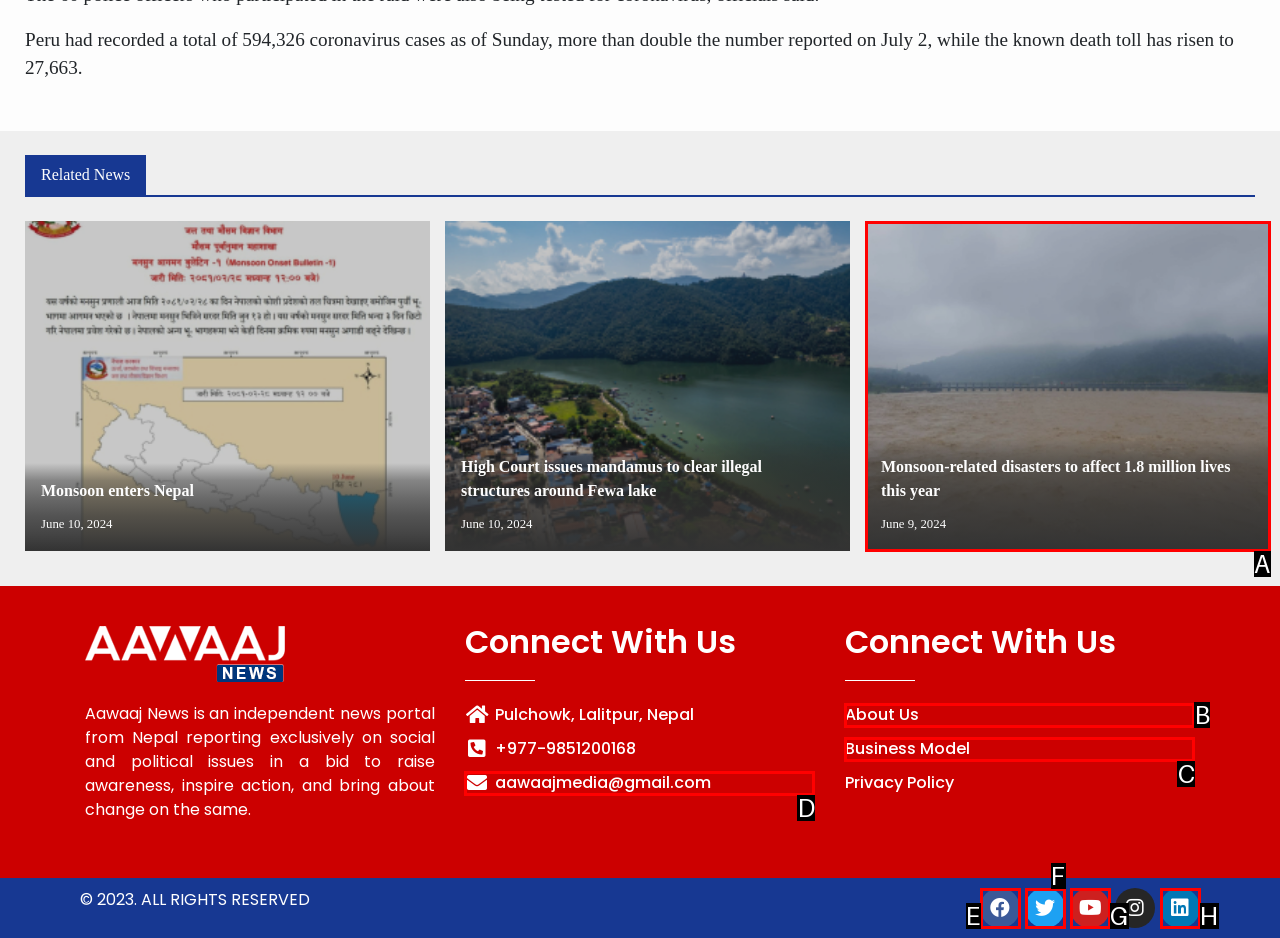Select the HTML element that corresponds to the description: Business Model. Reply with the letter of the correct option.

C